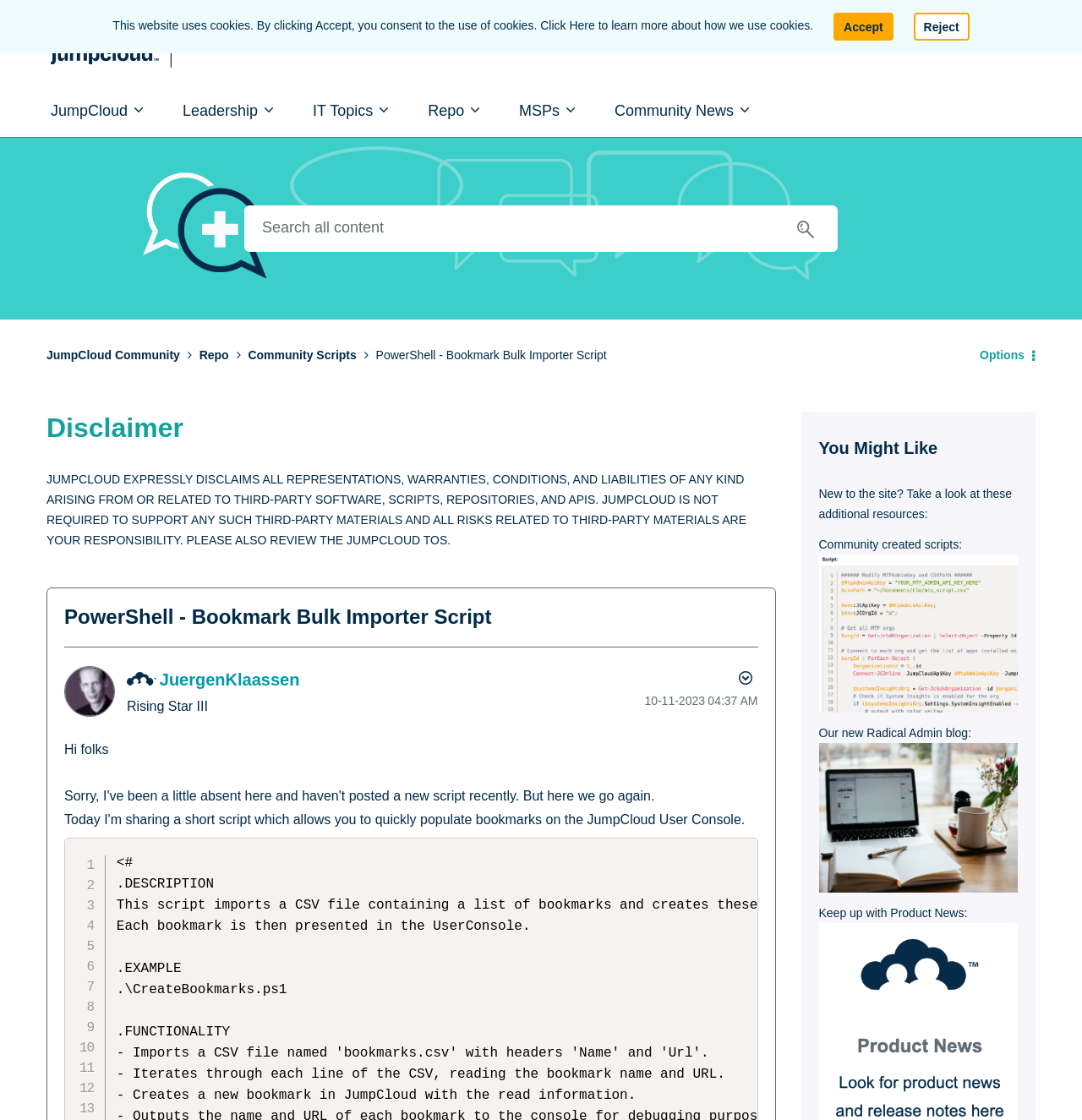Please identify the bounding box coordinates of the element on the webpage that should be clicked to follow this instruction: "View the post options menu". The bounding box coordinates should be given as four float numbers between 0 and 1, formatted as [left, top, right, bottom].

[0.674, 0.594, 0.7, 0.617]